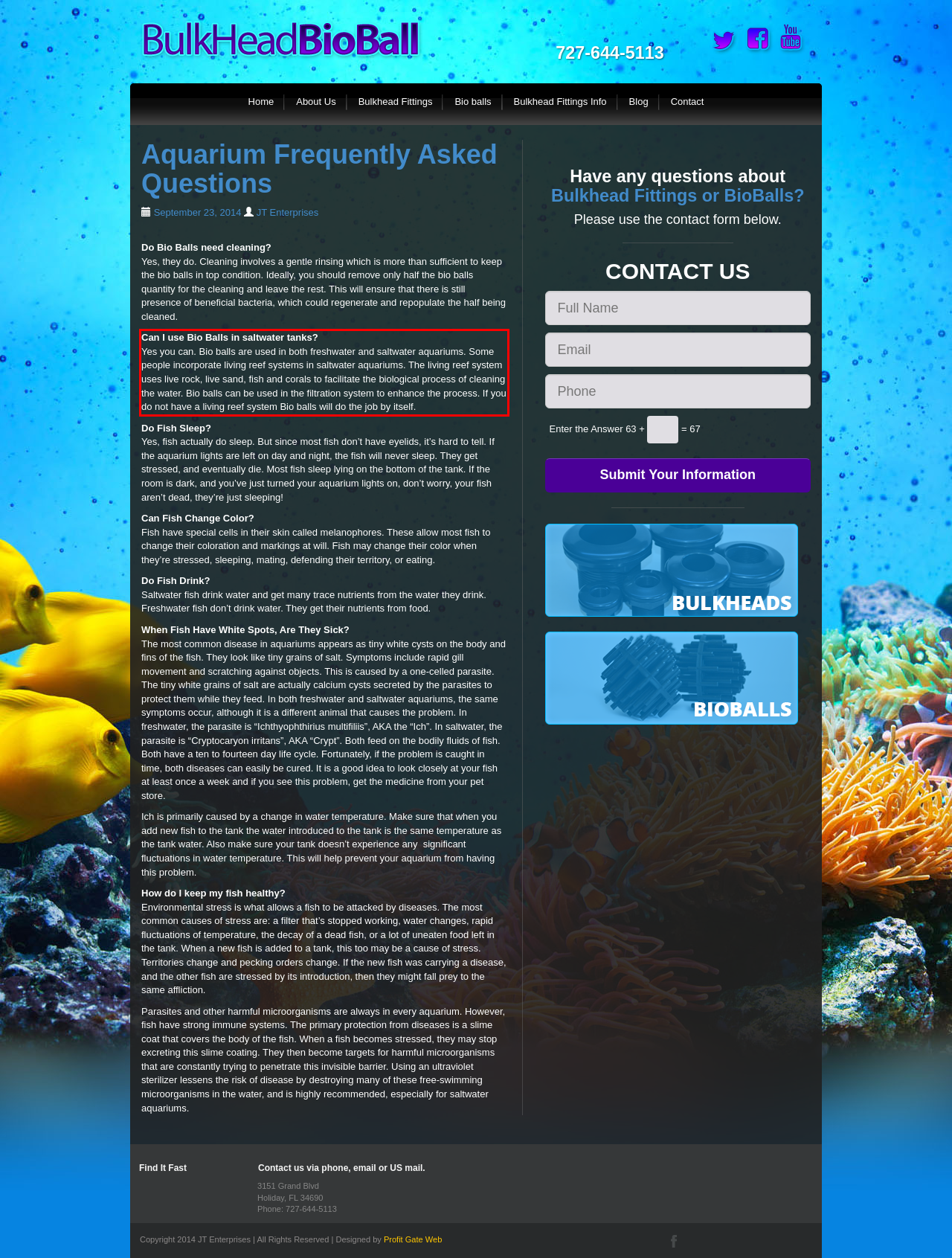From the provided screenshot, extract the text content that is enclosed within the red bounding box.

Can I use Bio Balls in saltwater tanks? Yes you can. Bio balls are used in both freshwater and saltwater aquariums. Some people incorporate living reef systems in saltwater aquariums. The living reef system uses live rock, live sand, fish and corals to facilitate the biological process of cleaning the water. Bio balls can be used in the filtration system to enhance the process. If you do not have a living reef system Bio balls will do the job by itself.